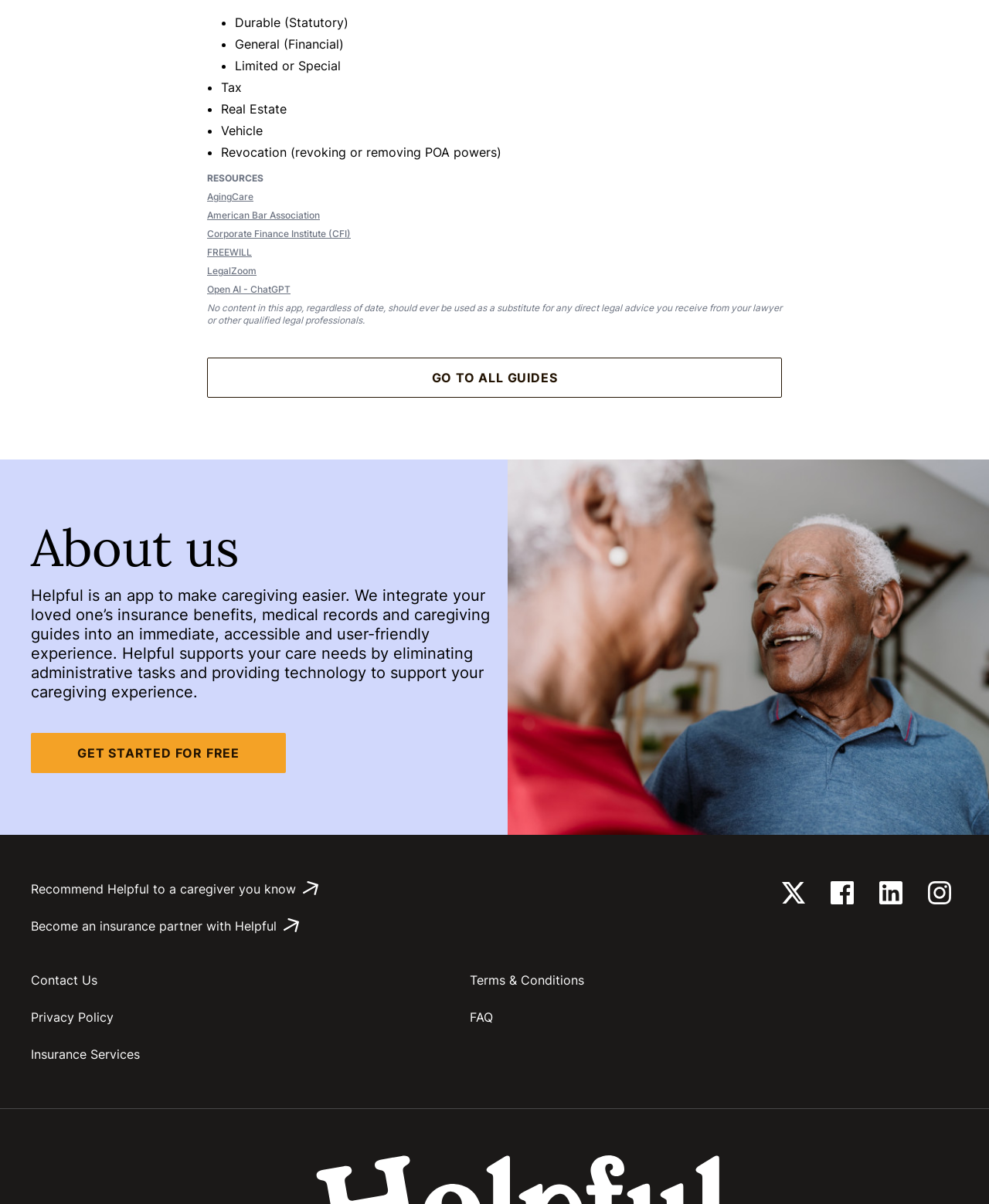Carefully examine the image and provide an in-depth answer to the question: What resources are provided on the webpage?

The webpage provides a list of resources, including AgingCare, American Bar Association, Corporate Finance Institute (CFI), FREEWILL, LegalZoom, and Open AI - ChatGPT, which are linked to their respective websites.